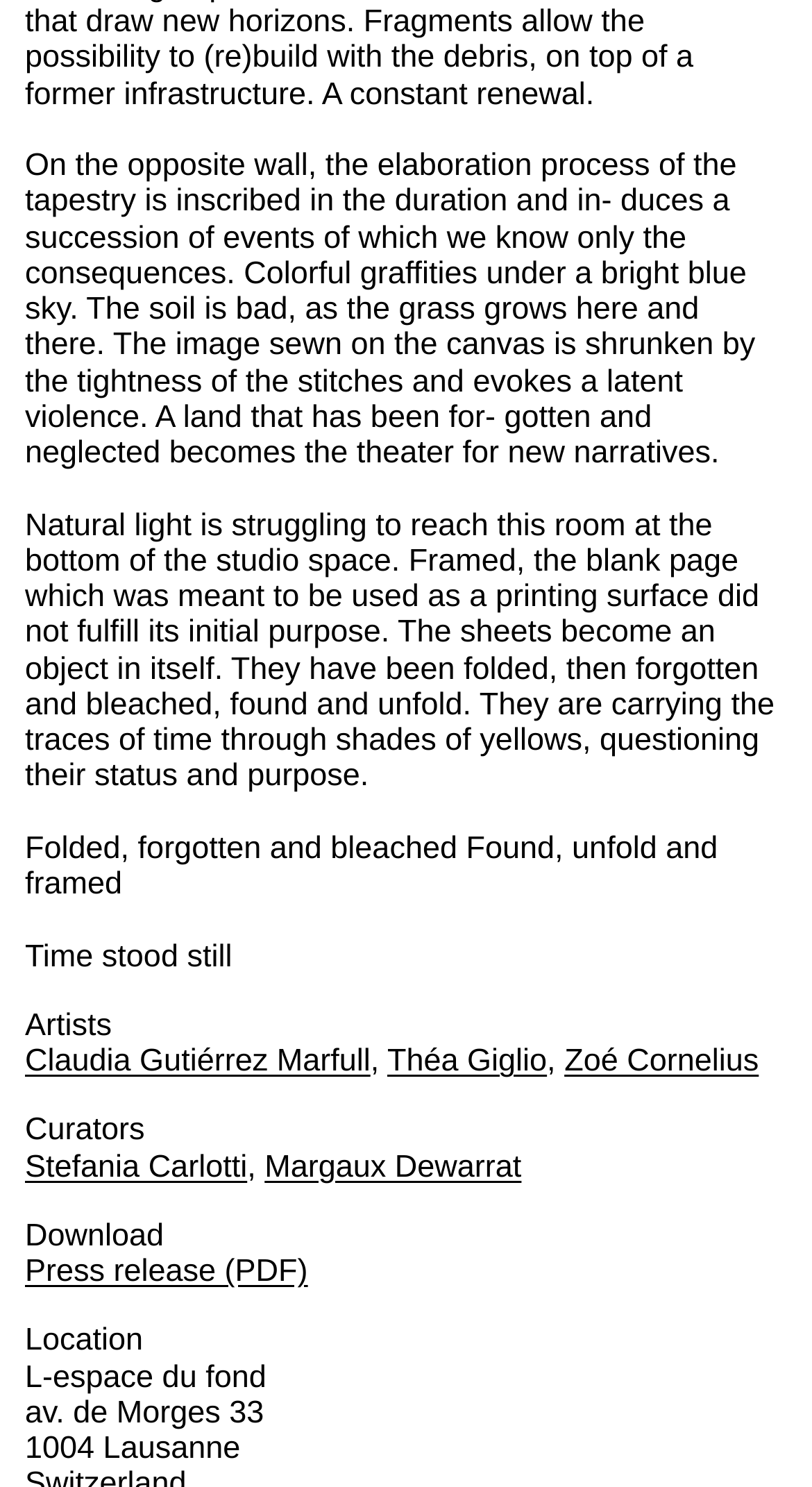What is the theme of the artwork described?
Please interpret the details in the image and answer the question thoroughly.

The theme of the artwork described is a forgotten land, which is inferred from the text 'A land that has been forgotten and neglected becomes the theater for new narratives.' This suggests that the artwork is about a place that has been abandoned or neglected, and is now being reimagined or reinterpreted.